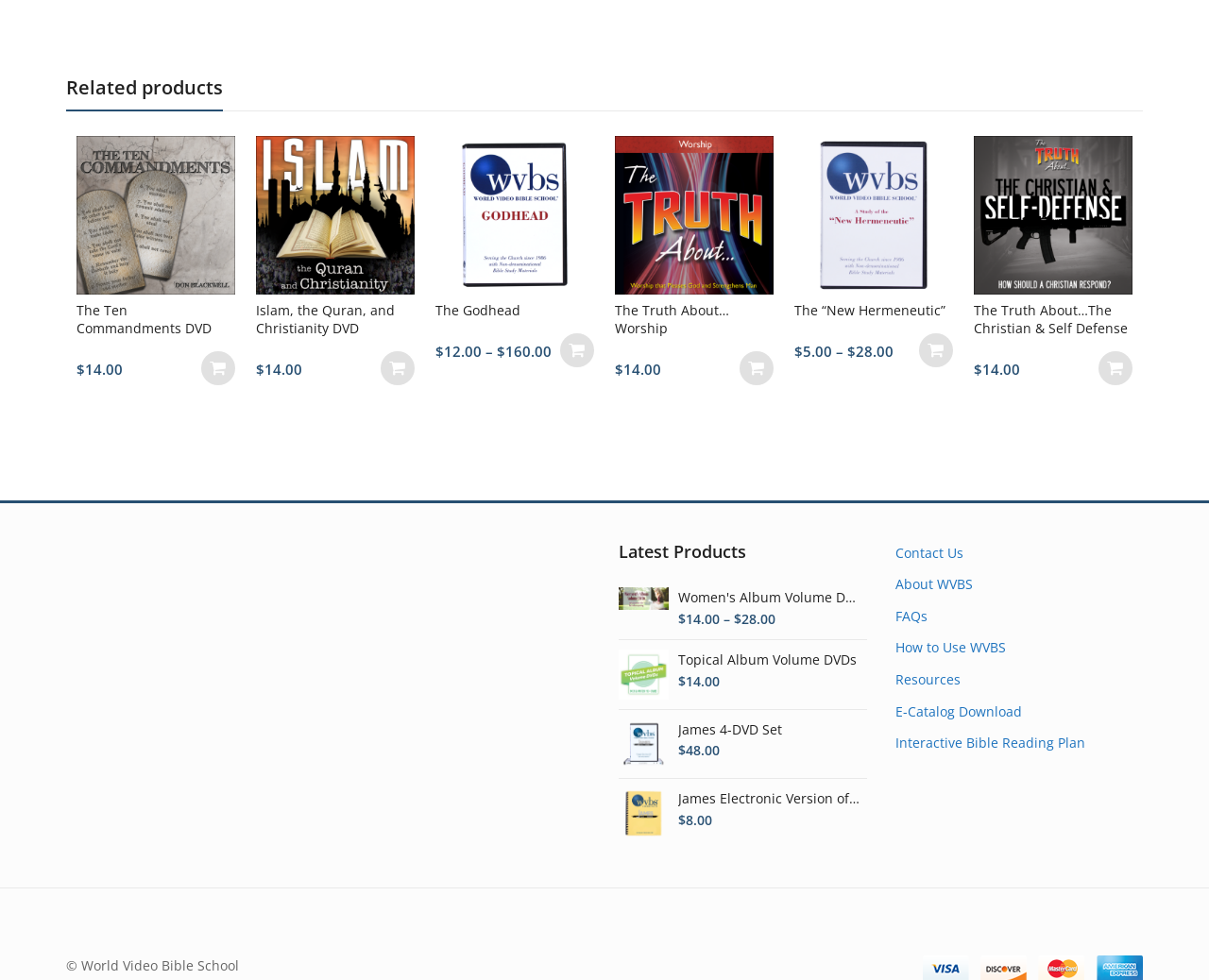What is the name of the group that The Godhead belongs to? From the image, respond with a single word or brief phrase.

The Godhead